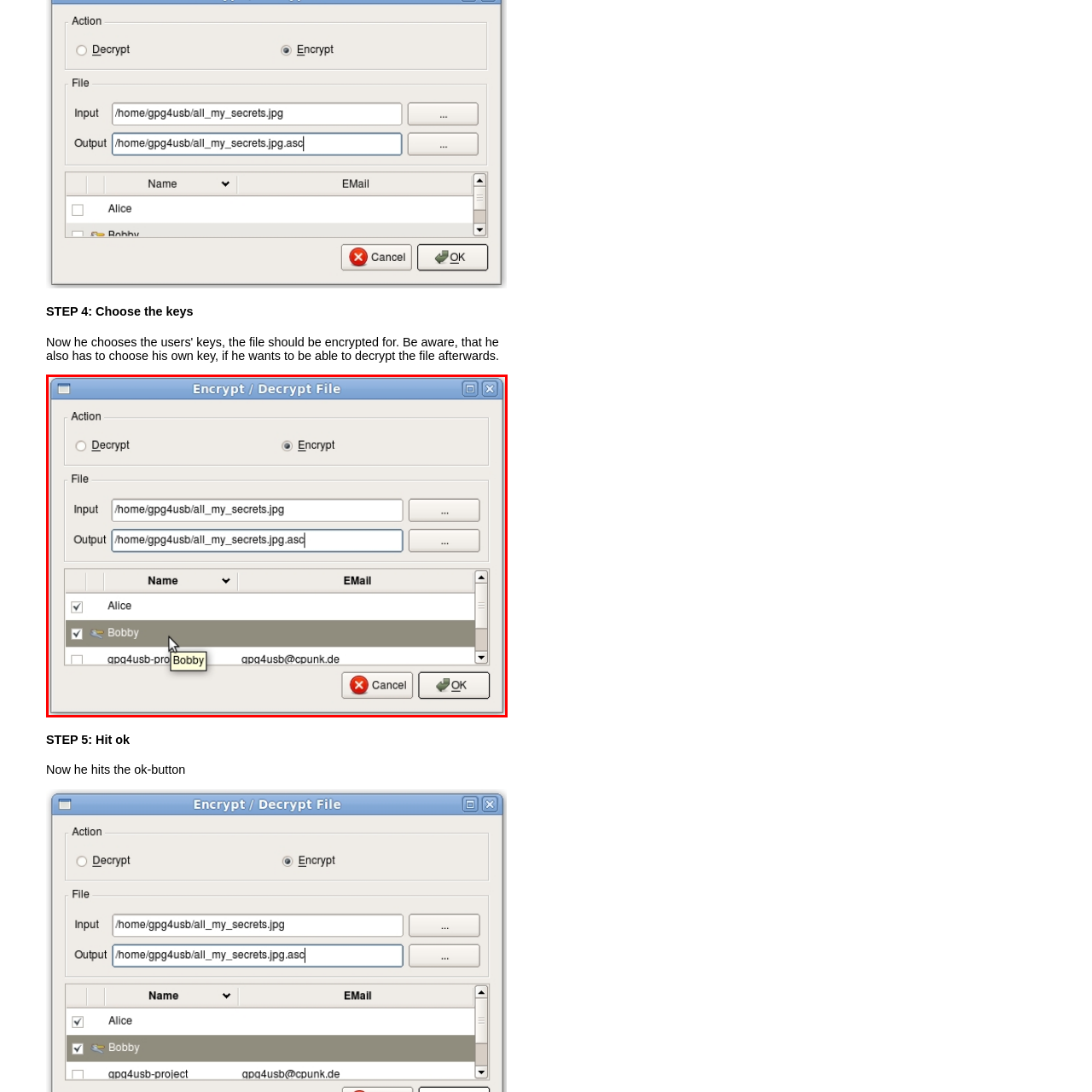Provide an elaborate description of the visual elements present in the image enclosed by the red boundary.

The image depicts a file encryption interface, specifically focusing on the "Encrypt / Decrypt File" dialogue. At the top, there are options to choose the action, with radio buttons for either "Decrypt" or "Encrypt" selected, indicating that the user intends to encrypt a file.

Beneath this, the user is presented with two input fields labeled "Input" and "Output." The "Input" field displays the file path to an image located at `/home/gpg4usb/all_my_secrets.jpg`, suggesting this is the file intended for encryption. The "Output" field shows a designated path for the encrypted file output as `/home/gpg4usb/all_my_secrets.jpg.asc`.

In the lower section of the interface, there's a list featuring names and email addresses, designed for selecting a recipient for the encrypted file. The name "Bobby" is highlighted, indicating that the user is in the process of selecting Bobby as a recipient. Additionally, the name "Alice" appears above Bobby’s entry, further enriching the context of the selection process. 

Overall, this interface provides a clear, user-friendly experience for encrypting files and selecting recipients, with pertinent file paths and actions clearly laid out.